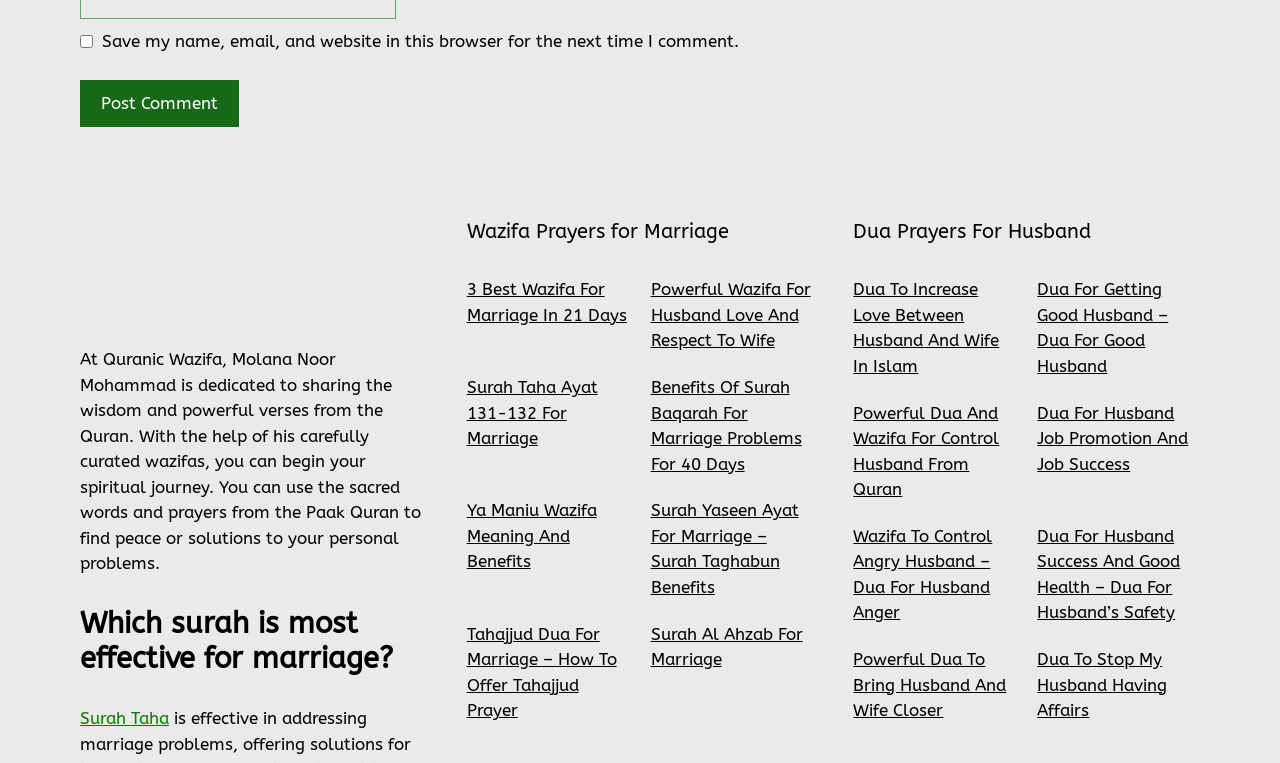Show the bounding box coordinates for the element that needs to be clicked to execute the following instruction: "Learn about the '3 Best Wazifa For Marriage In 21 Days'". Provide the coordinates in the form of four float numbers between 0 and 1, i.e., [left, top, right, bottom].

[0.365, 0.366, 0.49, 0.426]